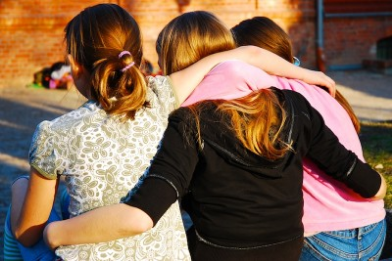What style is the girl on the left's hair?
Look at the image and respond with a one-word or short phrase answer.

ponytail